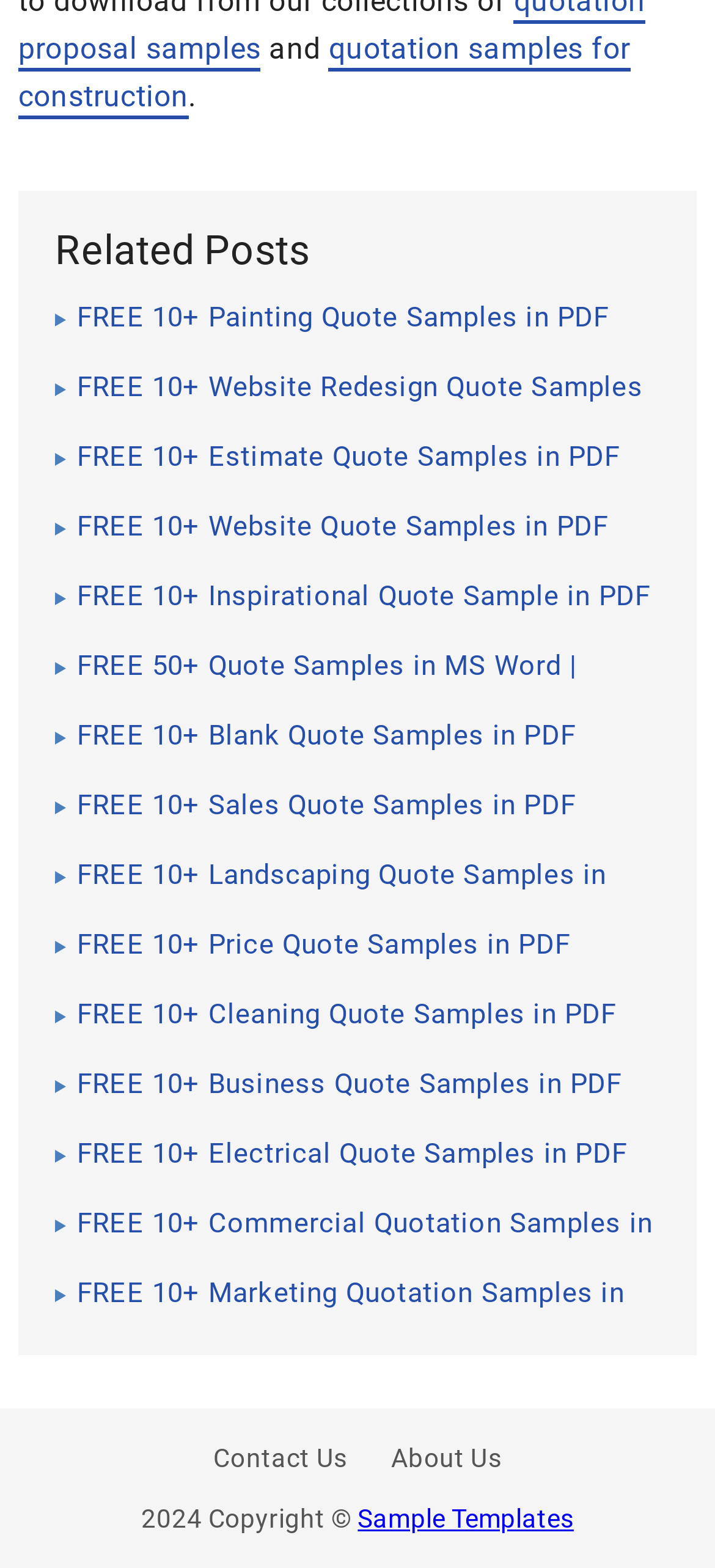Could you indicate the bounding box coordinates of the region to click in order to complete this instruction: "Contact Us".

[0.298, 0.92, 0.486, 0.939]